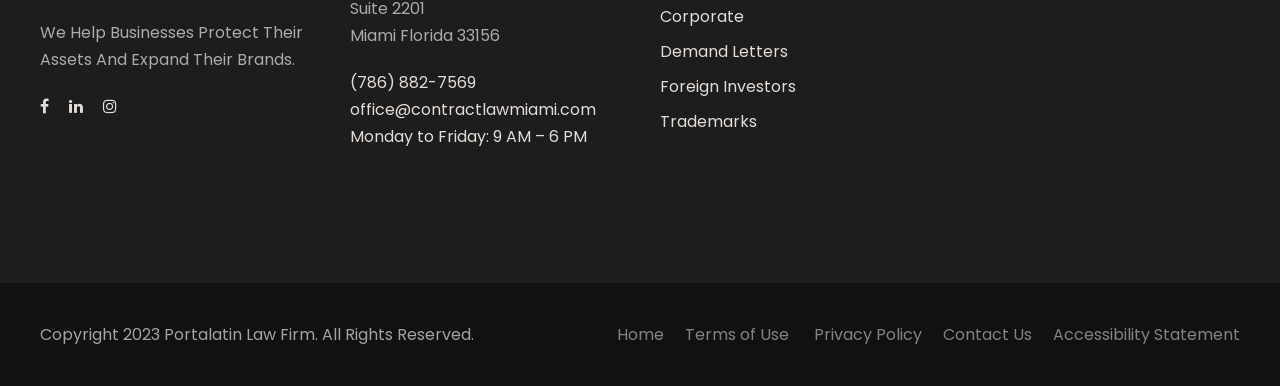What services does the law firm offer?
Using the image as a reference, give an elaborate response to the question.

I found the services offered by the law firm by examining the link elements that say 'Corporate', 'Demand Letters', 'Foreign Investors', and 'Trademarks' which are located near the top of the webpage, indicating the different areas of law that the firm practices.